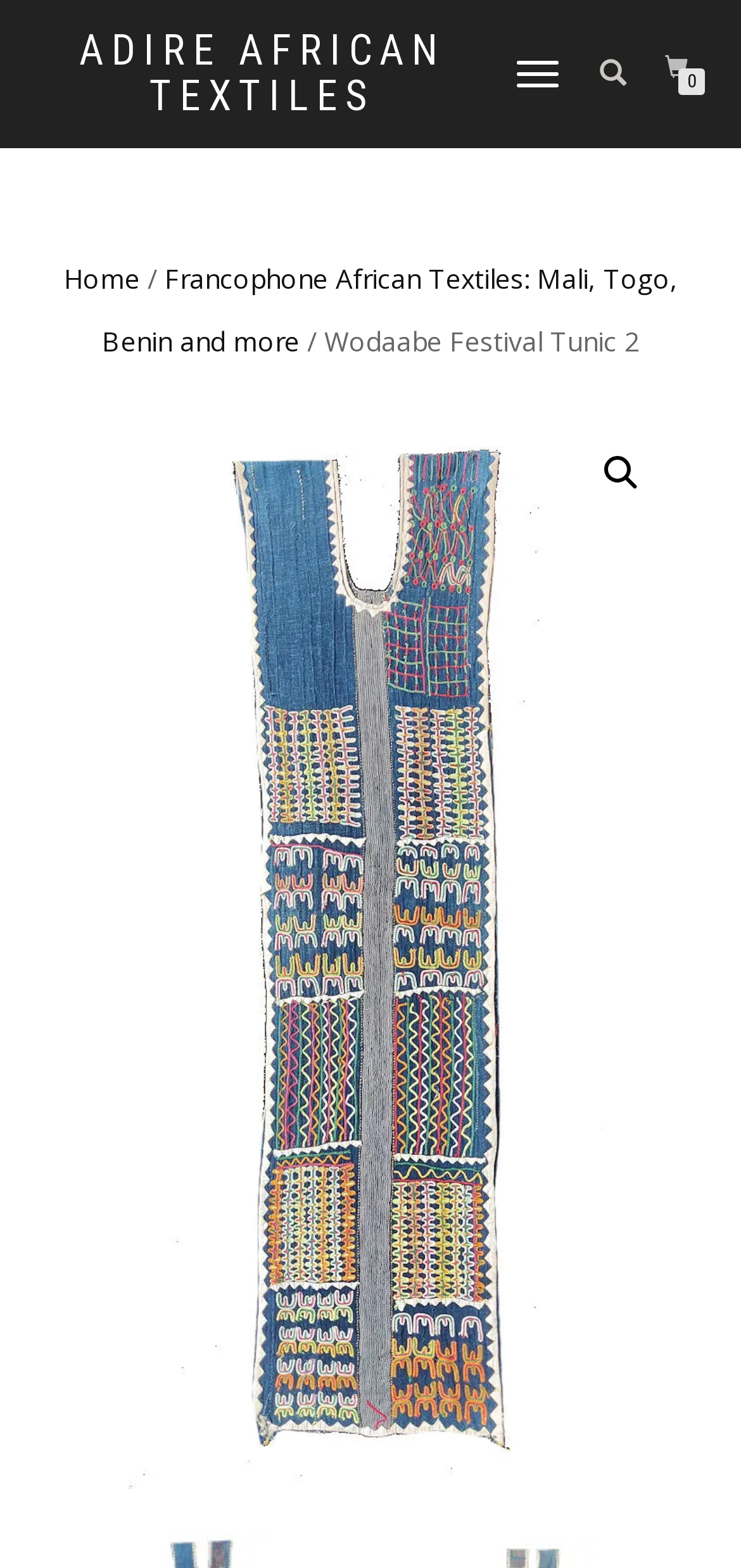Provide a brief response in the form of a single word or phrase:
How many navigation links are present in the breadcrumb?

3